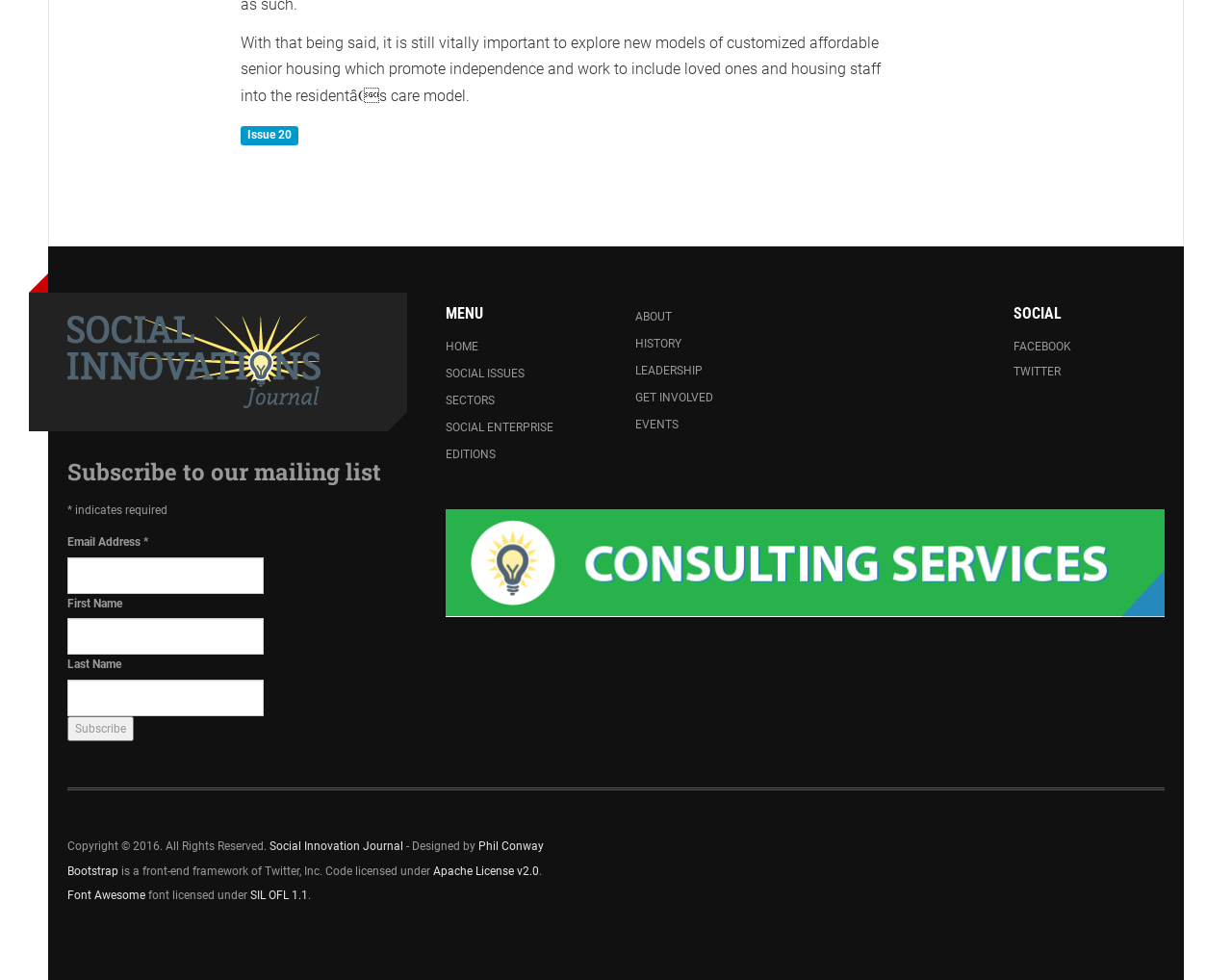Determine the bounding box coordinates of the element that should be clicked to execute the following command: "Read the expert answer".

None